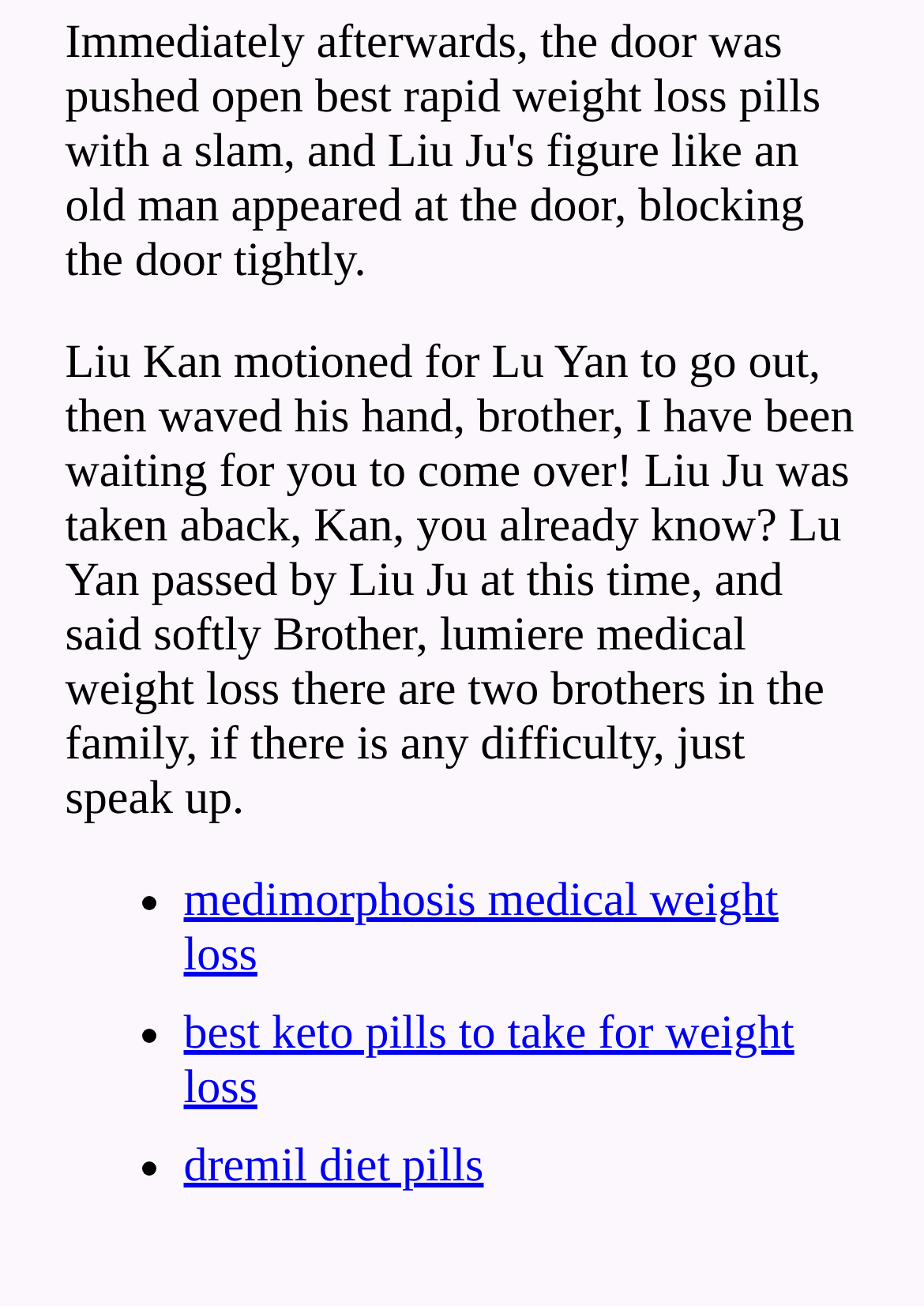What is the purpose of the links?
Based on the image, provide a one-word or brief-phrase response.

Weight loss resources